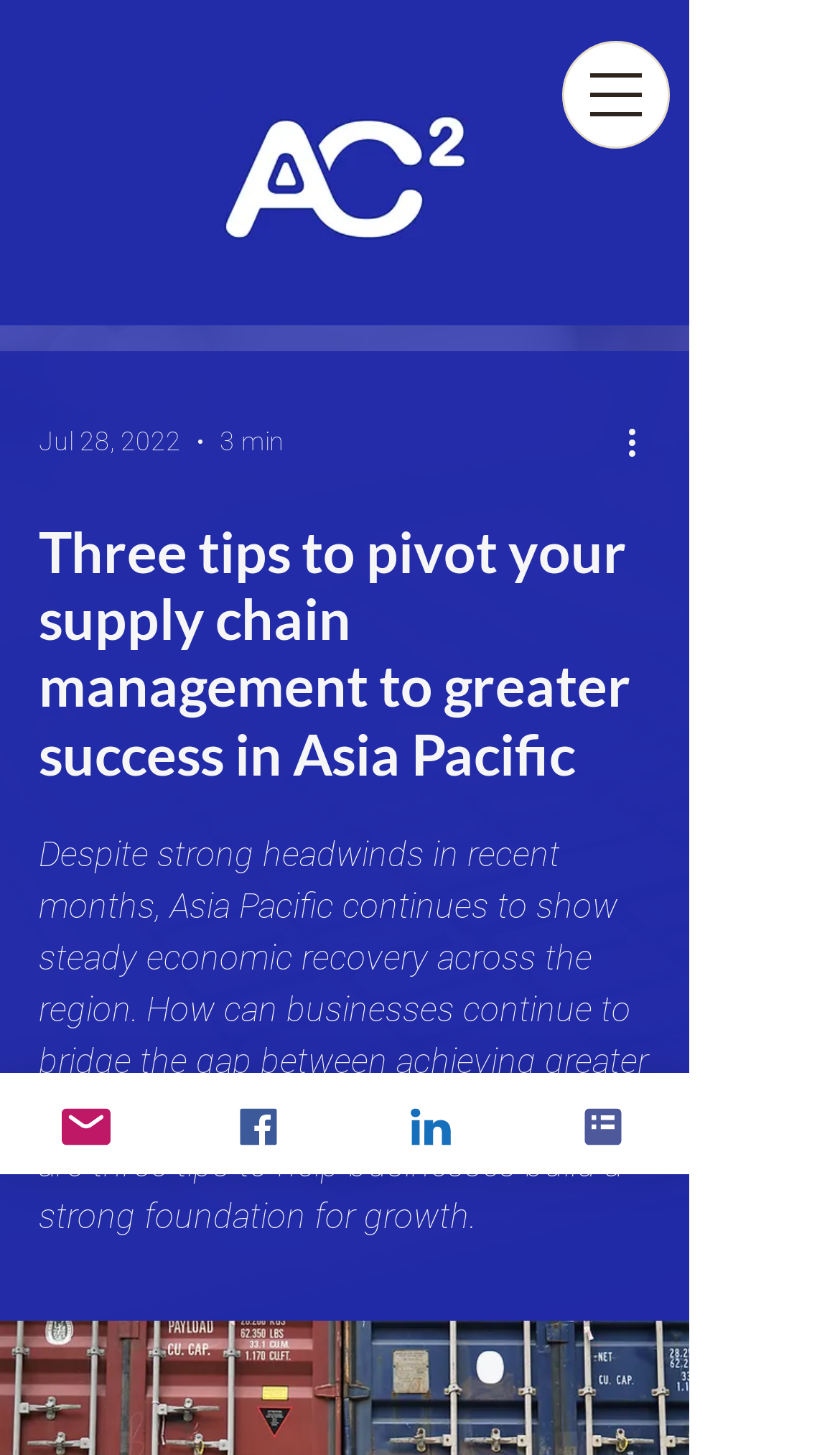Identify the bounding box of the HTML element described here: "Facebook". Provide the coordinates as four float numbers between 0 and 1: [left, top, right, bottom].

[0.205, 0.737, 0.41, 0.807]